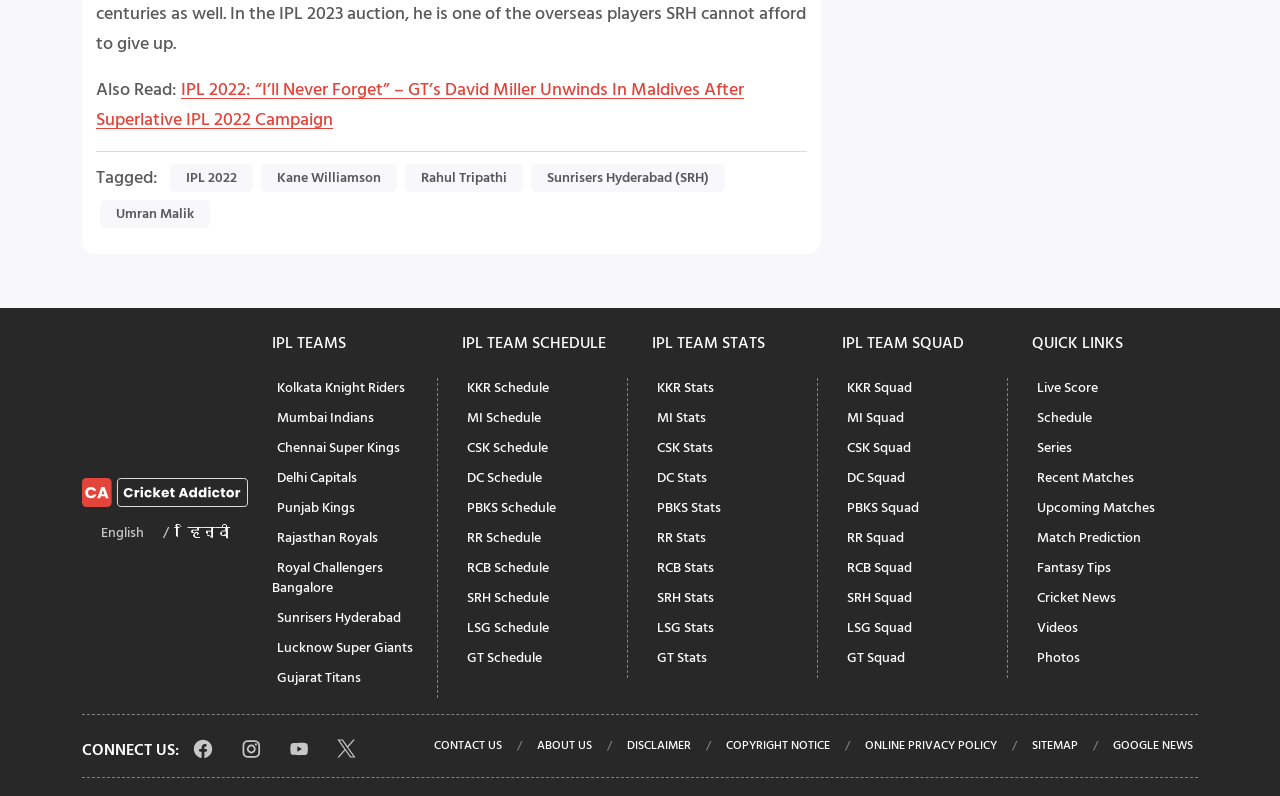Specify the bounding box coordinates of the element's region that should be clicked to achieve the following instruction: "View KKR Schedule". The bounding box coordinates consist of four float numbers between 0 and 1, in the format [left, top, right, bottom].

[0.361, 0.467, 0.433, 0.508]